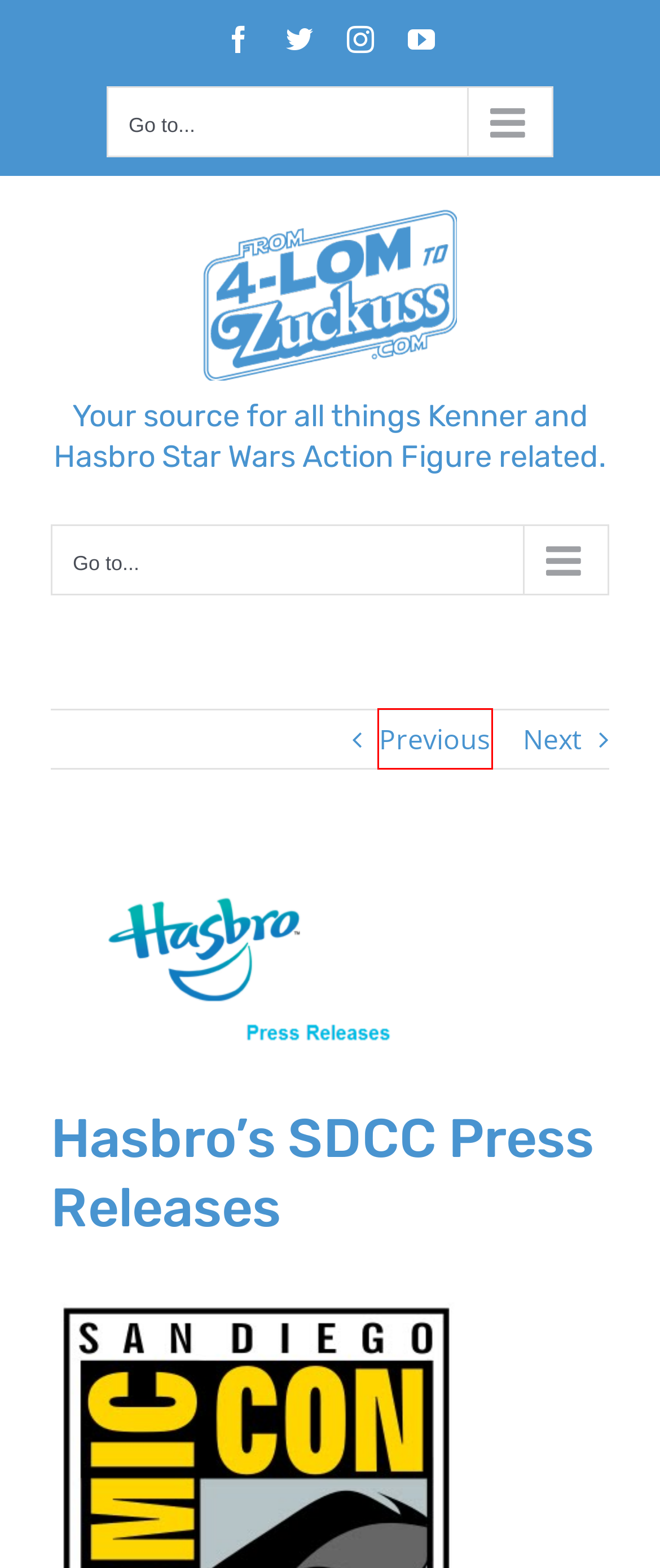Check out the screenshot of a webpage with a red rectangle bounding box. Select the best fitting webpage description that aligns with the new webpage after clicking the element inside the bounding box. Here are the candidates:
A. From 4-LOM to Zuckuss.com – For all things Hasbro & Kenner Star Wars Action Figure related!
B. SDCC ’14 Coverage – From 4-LOM to Zuckuss.com
C. Episode 1 – From 4-LOM to Zuckuss.com
D. Hasbro Pulse – From 4-LOM to Zuckuss.com
E. Comic Cons – From 4-LOM to Zuckuss.com
F. New Rebels Viral Site Launched – From 4-LOM to Zuckuss.com
G. Imperial Rocket Trooper Press Release – From 4-LOM to Zuckuss.com
H. The Force Awakens – From 4-LOM to Zuckuss.com

B